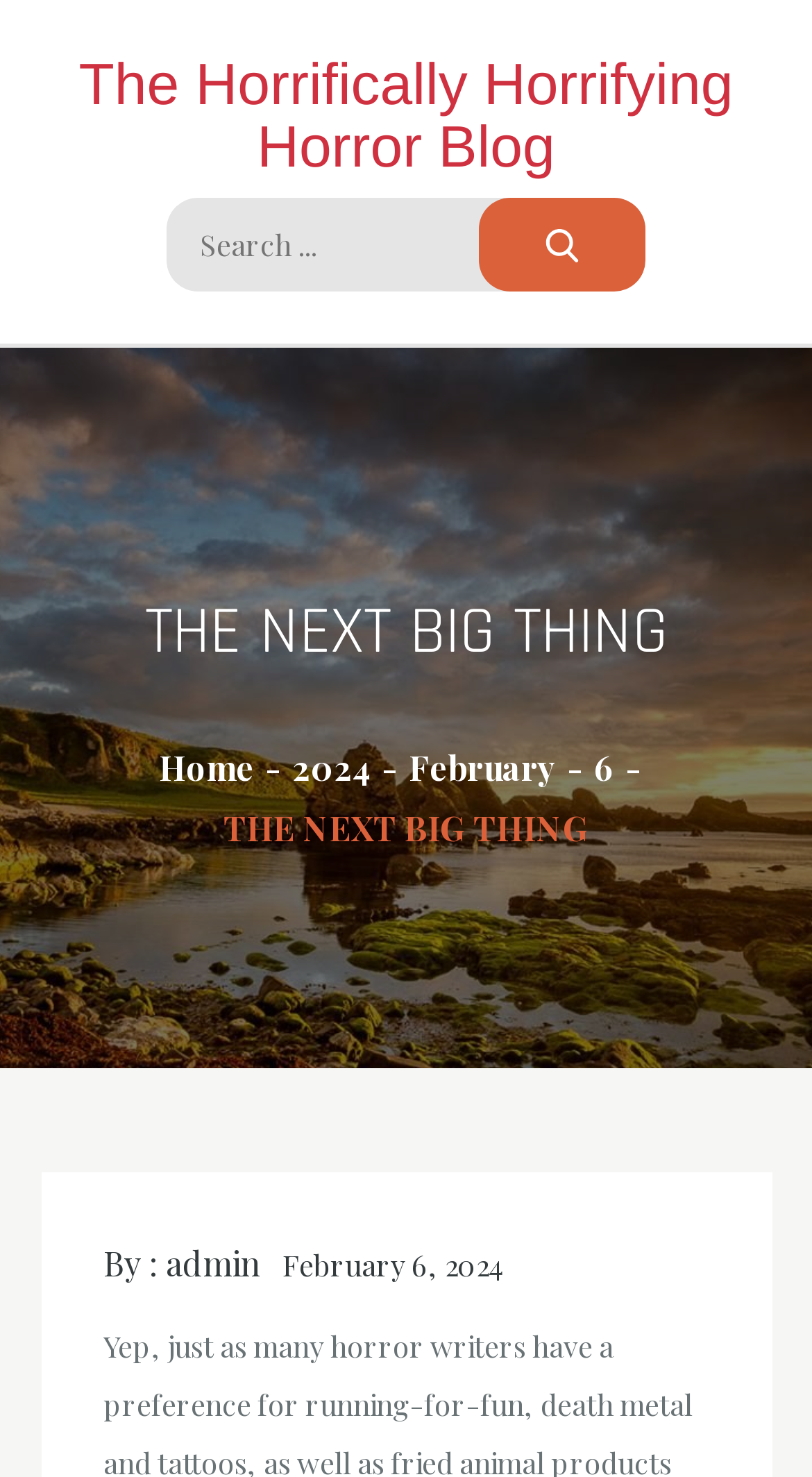Please mark the bounding box coordinates of the area that should be clicked to carry out the instruction: "move the slider to adjust font size".

None